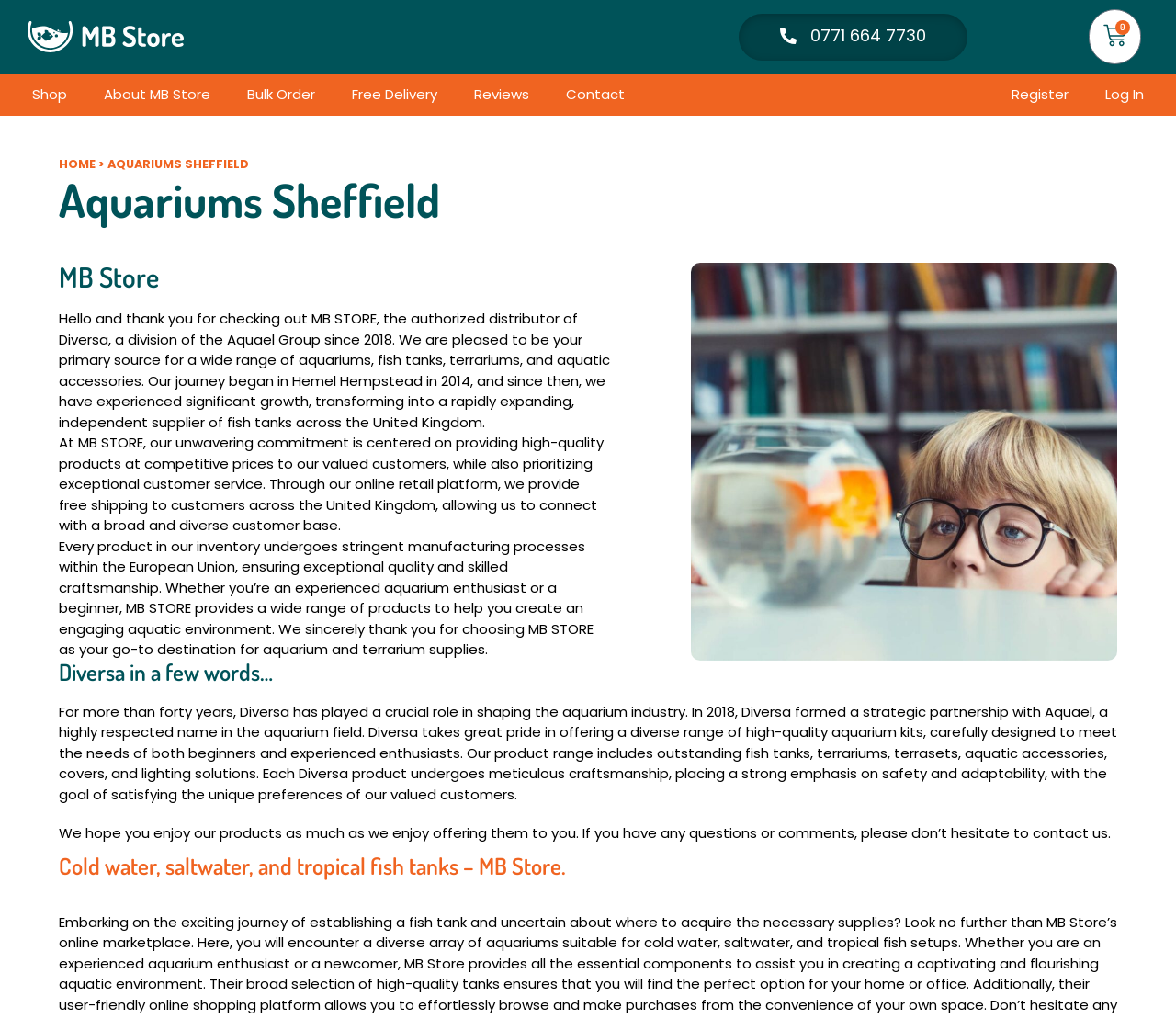Please reply to the following question with a single word or a short phrase:
What is the primary source for aquariums in Sheffield?

MB STORE